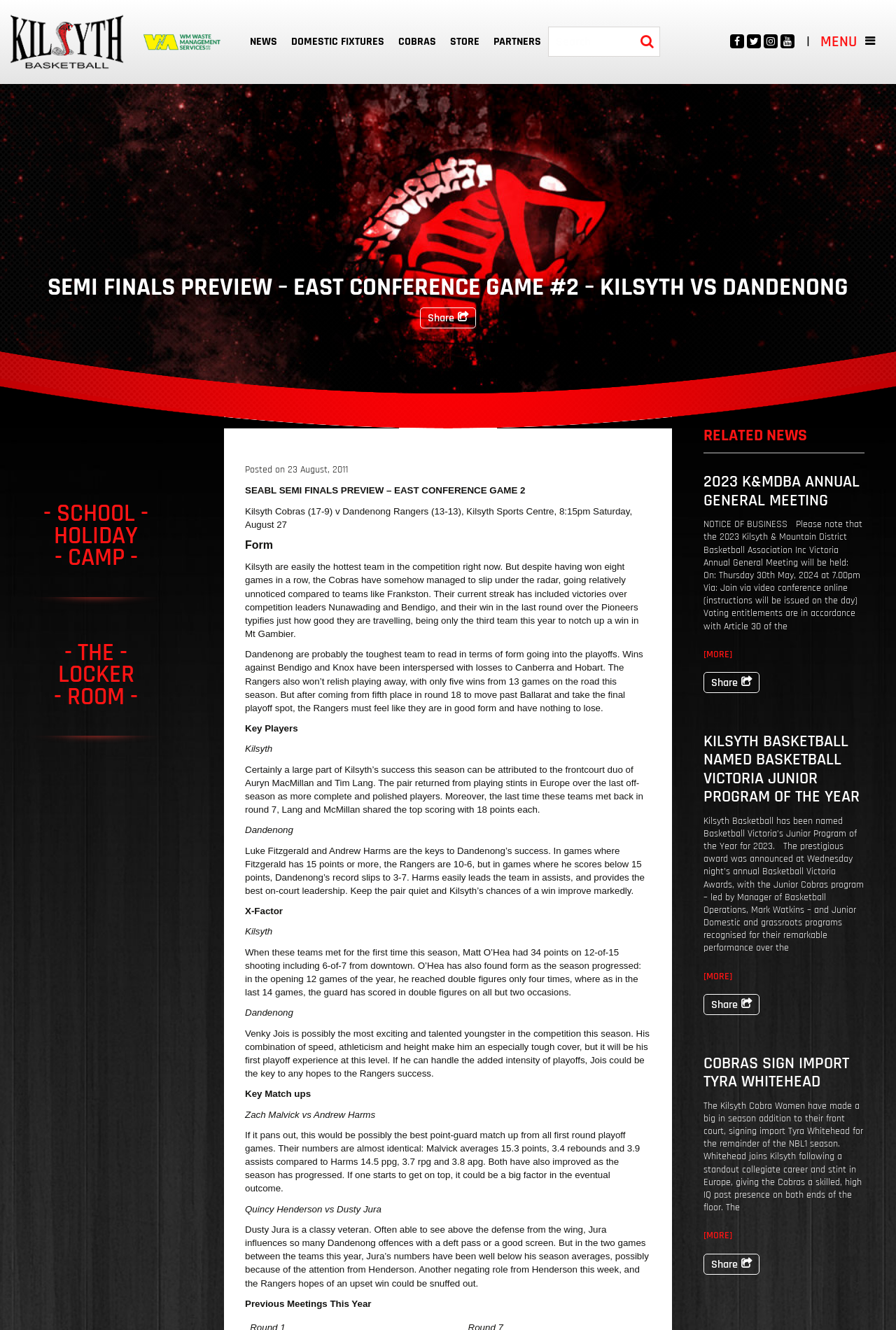Given the element description, predict the bounding box coordinates in the format (top-left x, top-left y, bottom-right x, bottom-right y). Make sure all values are between 0 and 1. Here is the element description: 2023 K&MDBA Annual General Meeting

[0.785, 0.354, 0.959, 0.384]